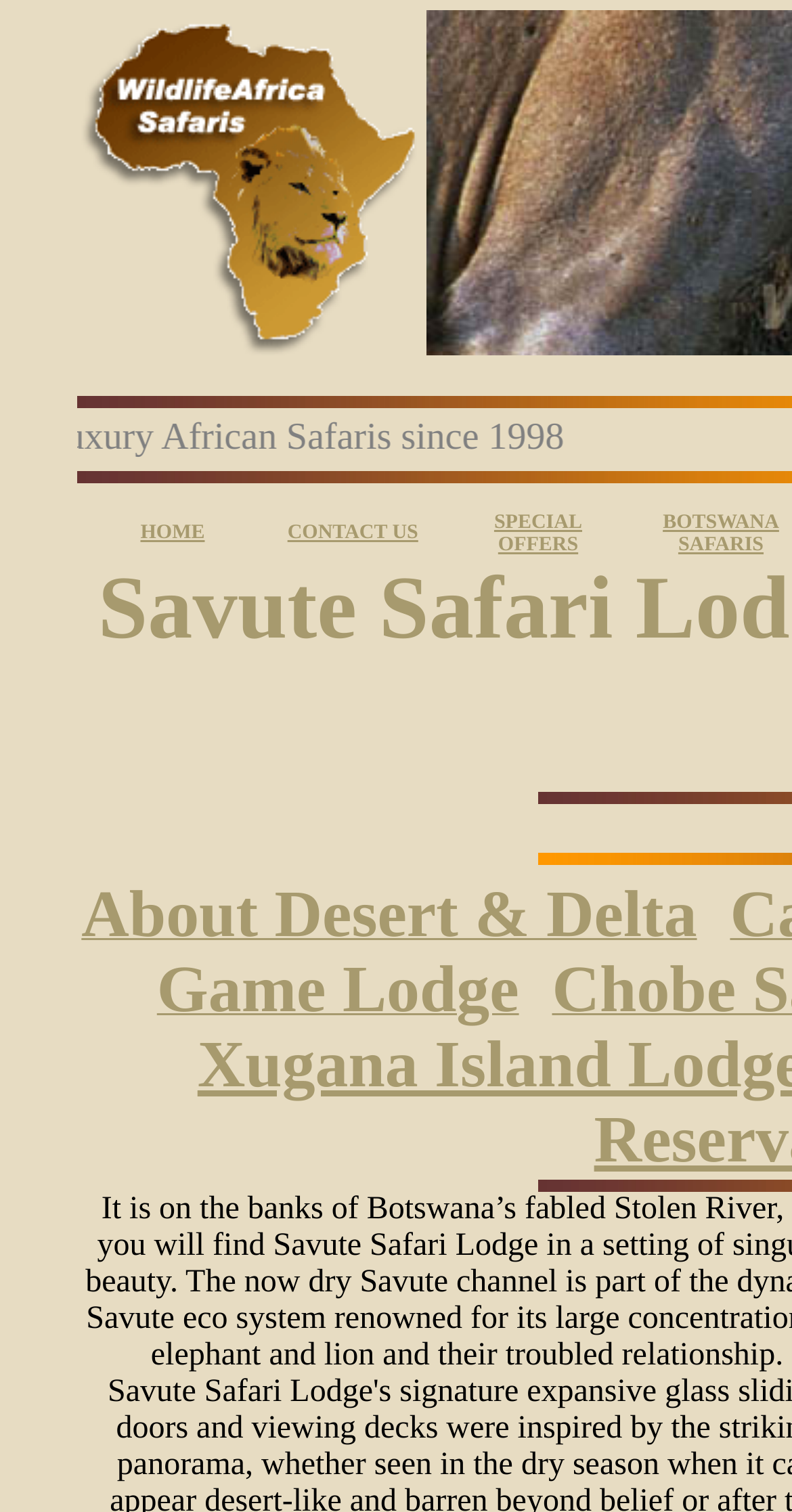Give a comprehensive overview of the webpage, including key elements.

The webpage is about Savute Safari Lodge, located in the Savute Channel, Botswana. At the top, there is a logo or image of Wildlife Africa Safaris, a South African tour operator, which takes up about a third of the screen width. Below the image, there are three tabs: HOME, CONTACT US, and SPECIAL OFFERS, which are evenly spaced and take up about half of the screen width. 

Below the tabs, there is a section with a link to BOTSWANA SAFARIS, which is positioned to the right of the SPECIAL OFFERS tab. Further down, there is a link to About Desert & Delta, which is positioned to the left of the center of the screen.